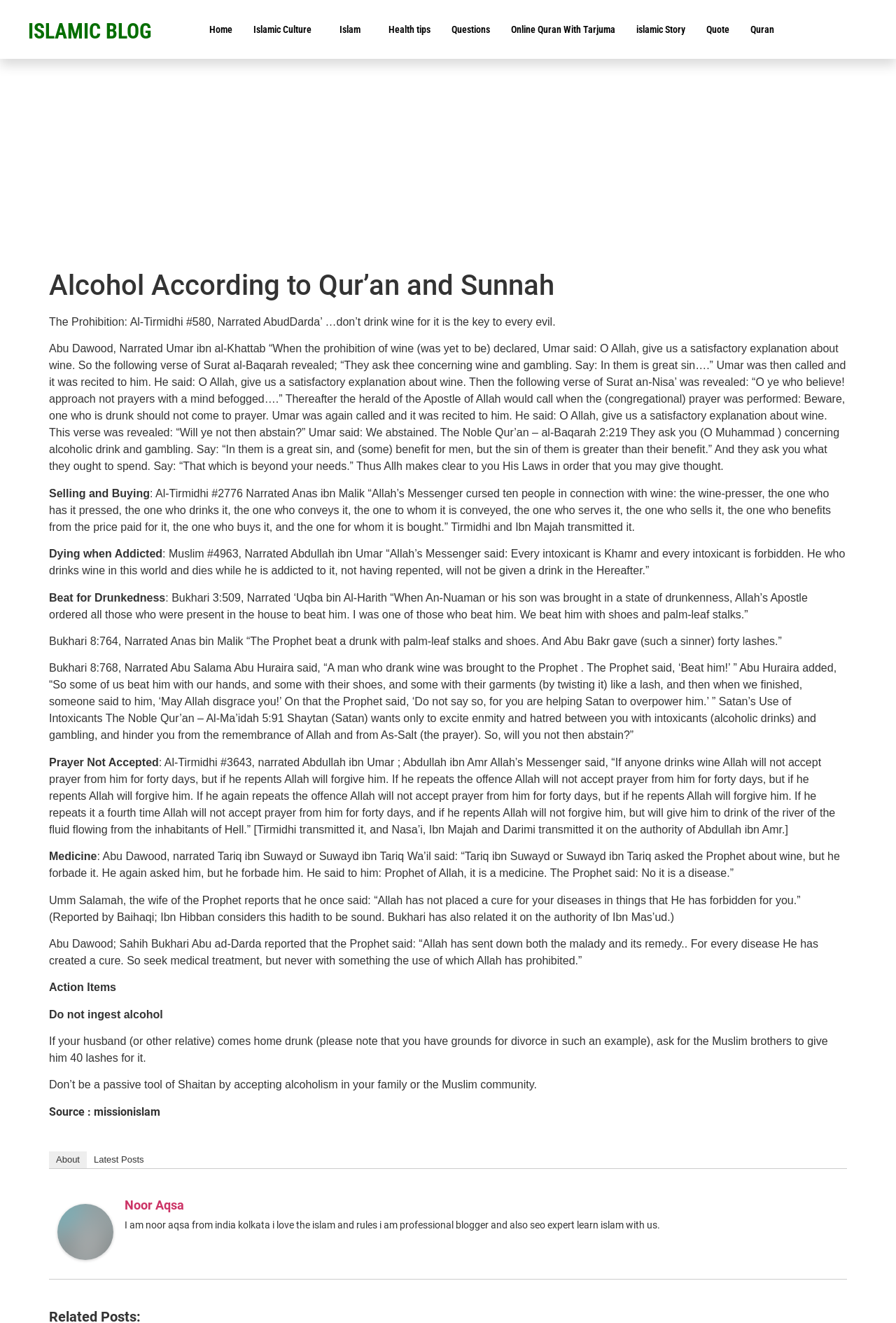Pinpoint the bounding box coordinates of the element to be clicked to execute the instruction: "Click on the 'Islamic Culture' link".

[0.271, 0.011, 0.367, 0.034]